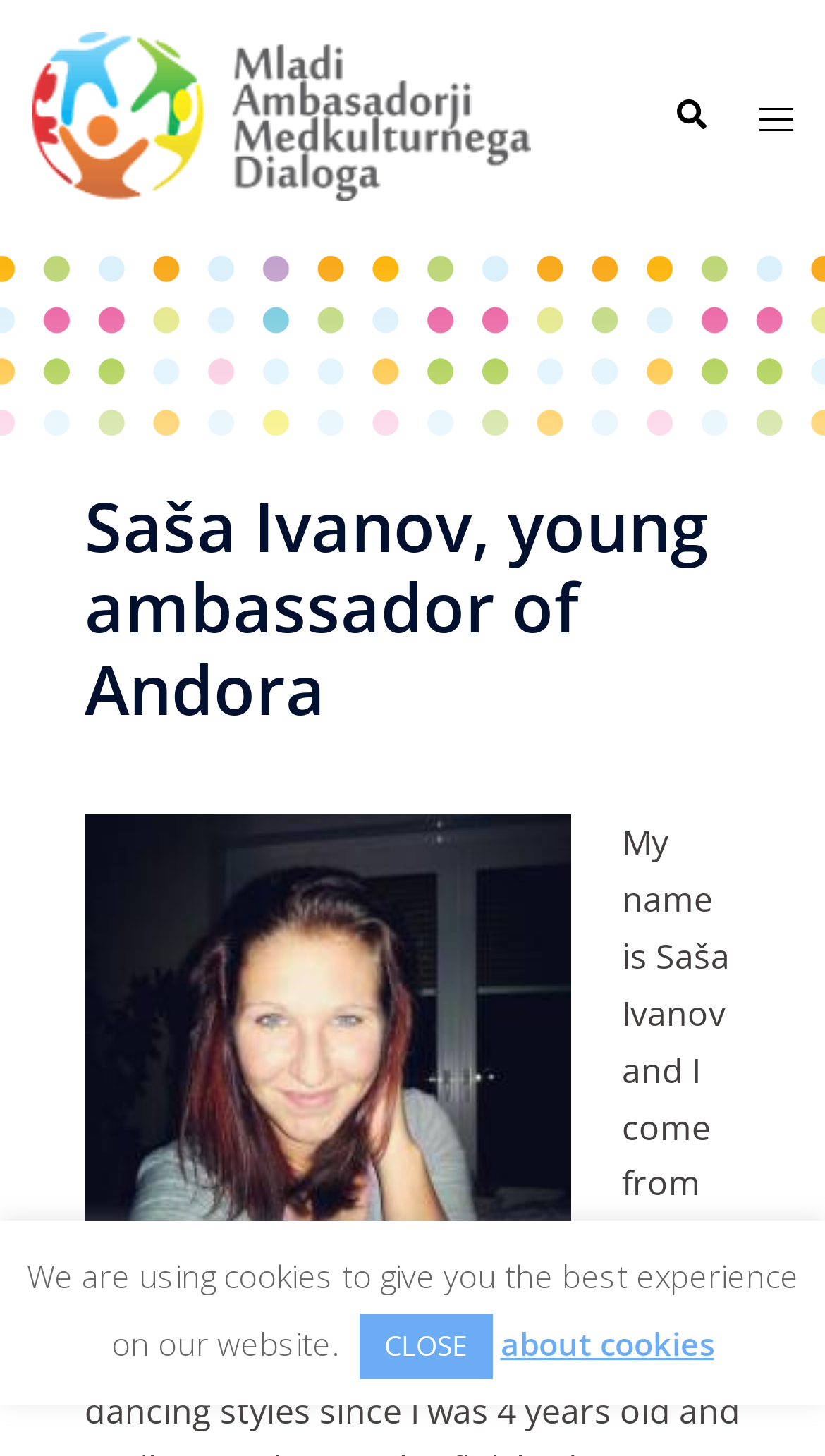Construct a comprehensive description capturing every detail on the webpage.

The webpage is about Saša Ivanov, a young ambassador of Andora. At the top left, there is a link to YAID, accompanied by a YAID logo image. To the right of the YAID link, there is a search link with a small magnifying glass icon. Further to the right, there is a toggle menu link with a hamburger icon.

Below these top navigation links, there is a large header section that spans most of the width of the page. The header section contains a heading that reads "Saša Ivanov, young ambassador of Andora". Below the heading, there is a large image of Saša Ivanov.

At the bottom of the page, there is a notification bar that informs users that the website is using cookies to provide the best experience. The notification bar contains a "CLOSE" button and a link to learn more about cookies.

Overall, the webpage has a simple and clean layout, with a focus on introducing Saša Ivanov and providing easy navigation to other sections of the website.